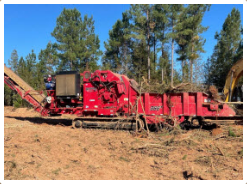Give a concise answer using only one word or phrase for this question:
What type of trees are visible in the background?

Pine trees